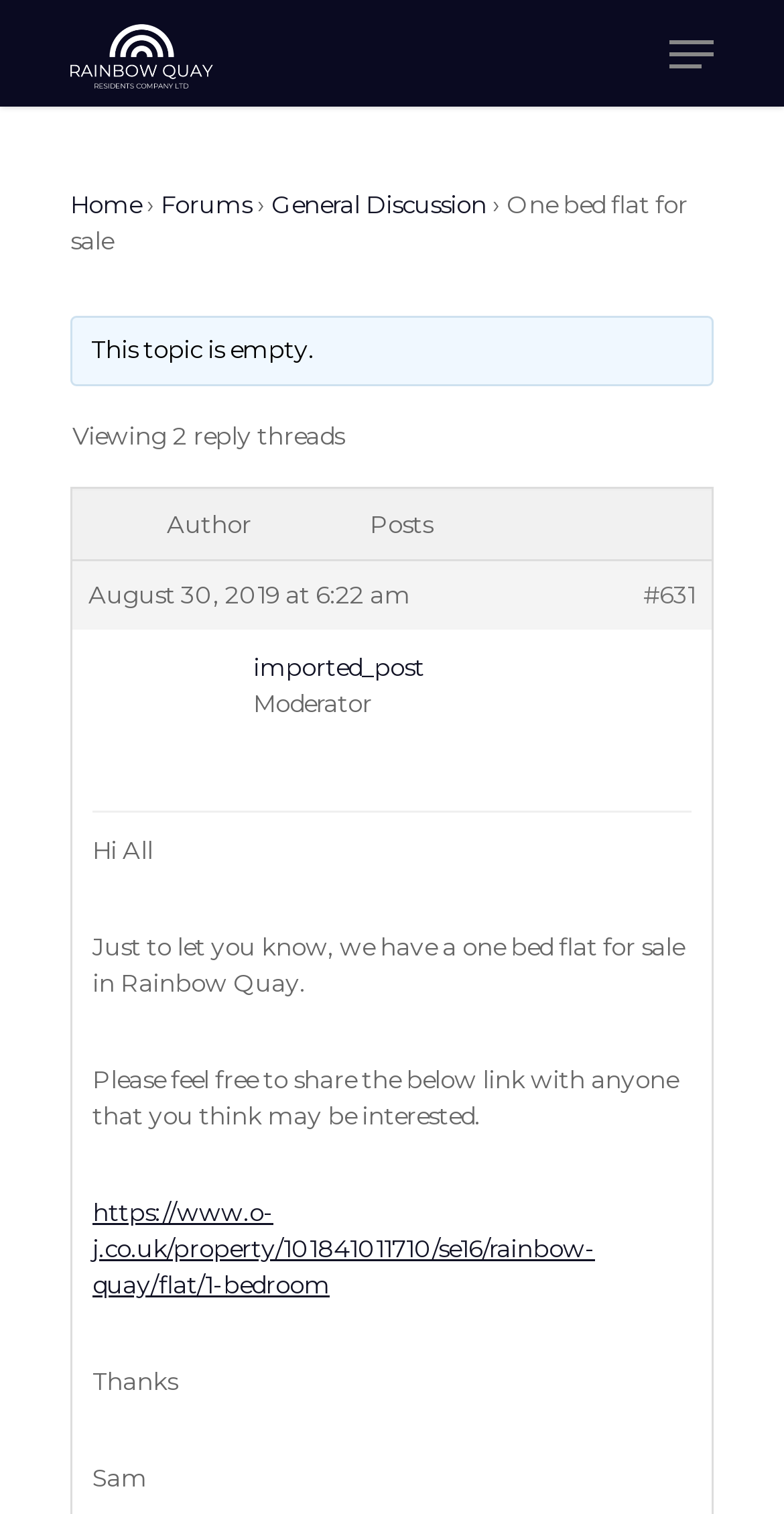Please find the bounding box coordinates of the section that needs to be clicked to achieve this instruction: "Go to the 'Home' page".

[0.09, 0.125, 0.179, 0.145]